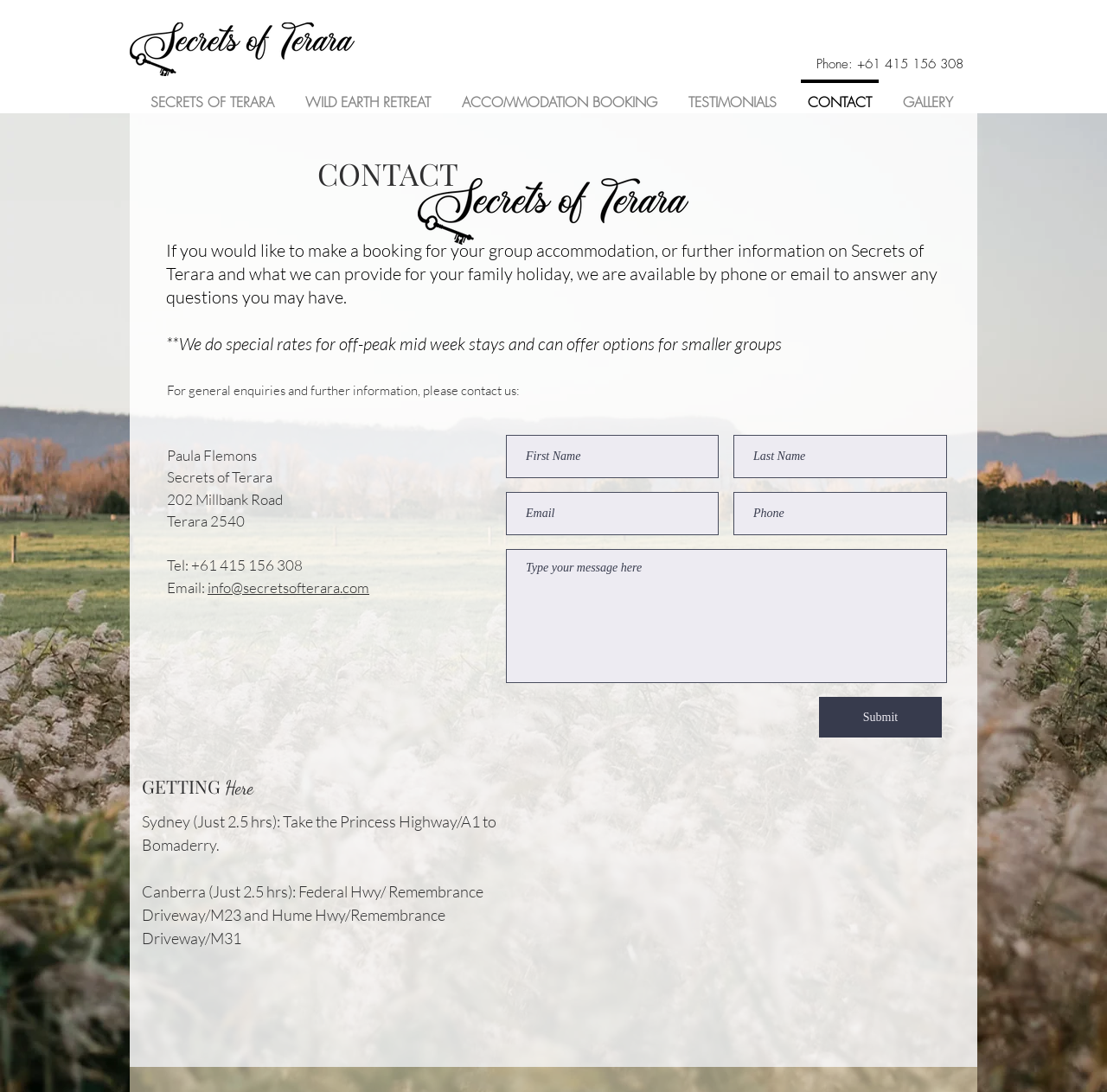Please specify the bounding box coordinates of the area that should be clicked to accomplish the following instruction: "Call the phone number". The coordinates should consist of four float numbers between 0 and 1, i.e., [left, top, right, bottom].

[0.738, 0.051, 0.87, 0.067]